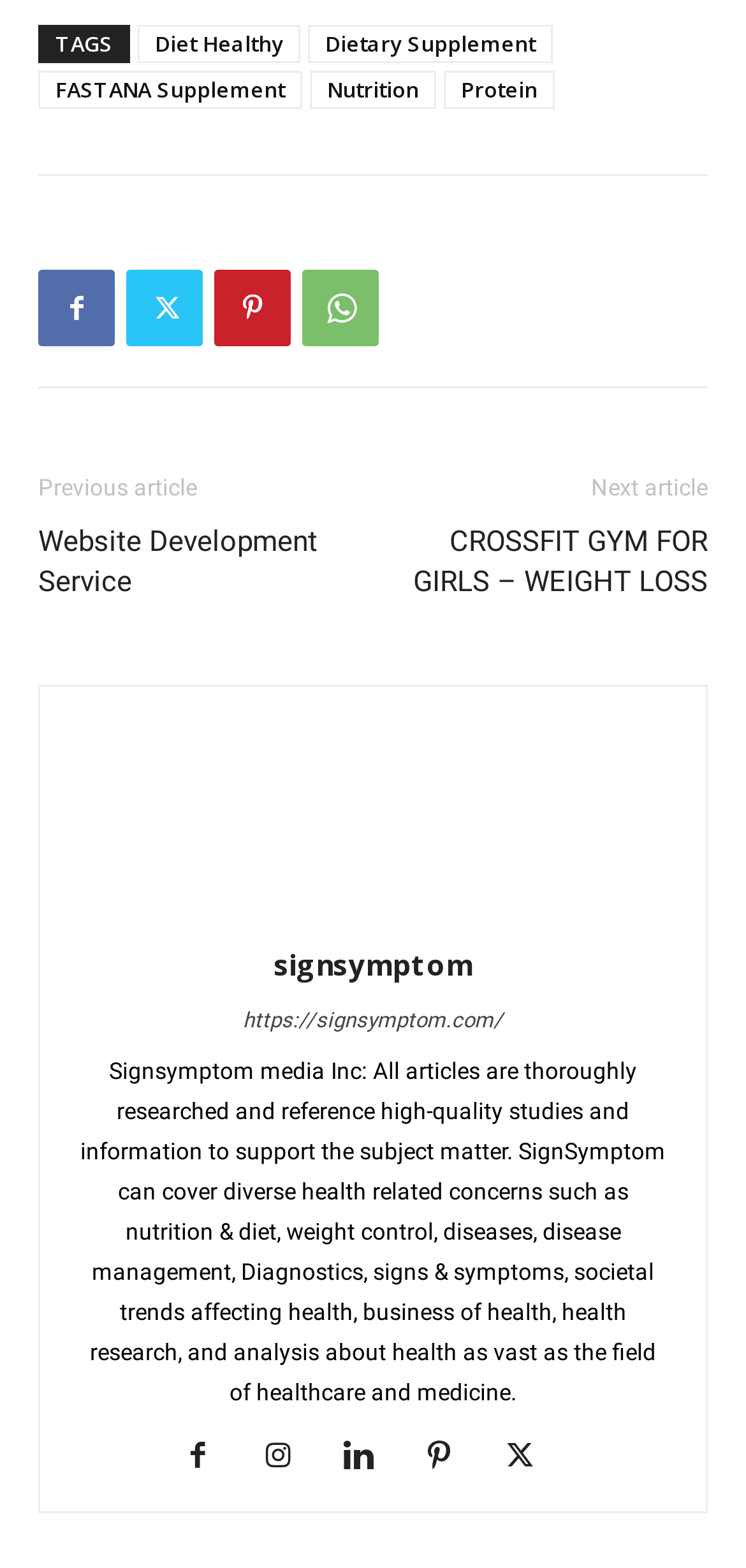Can you determine the bounding box coordinates of the area that needs to be clicked to fulfill the following instruction: "Click on the 'Website Development Service' link"?

[0.051, 0.333, 0.5, 0.384]